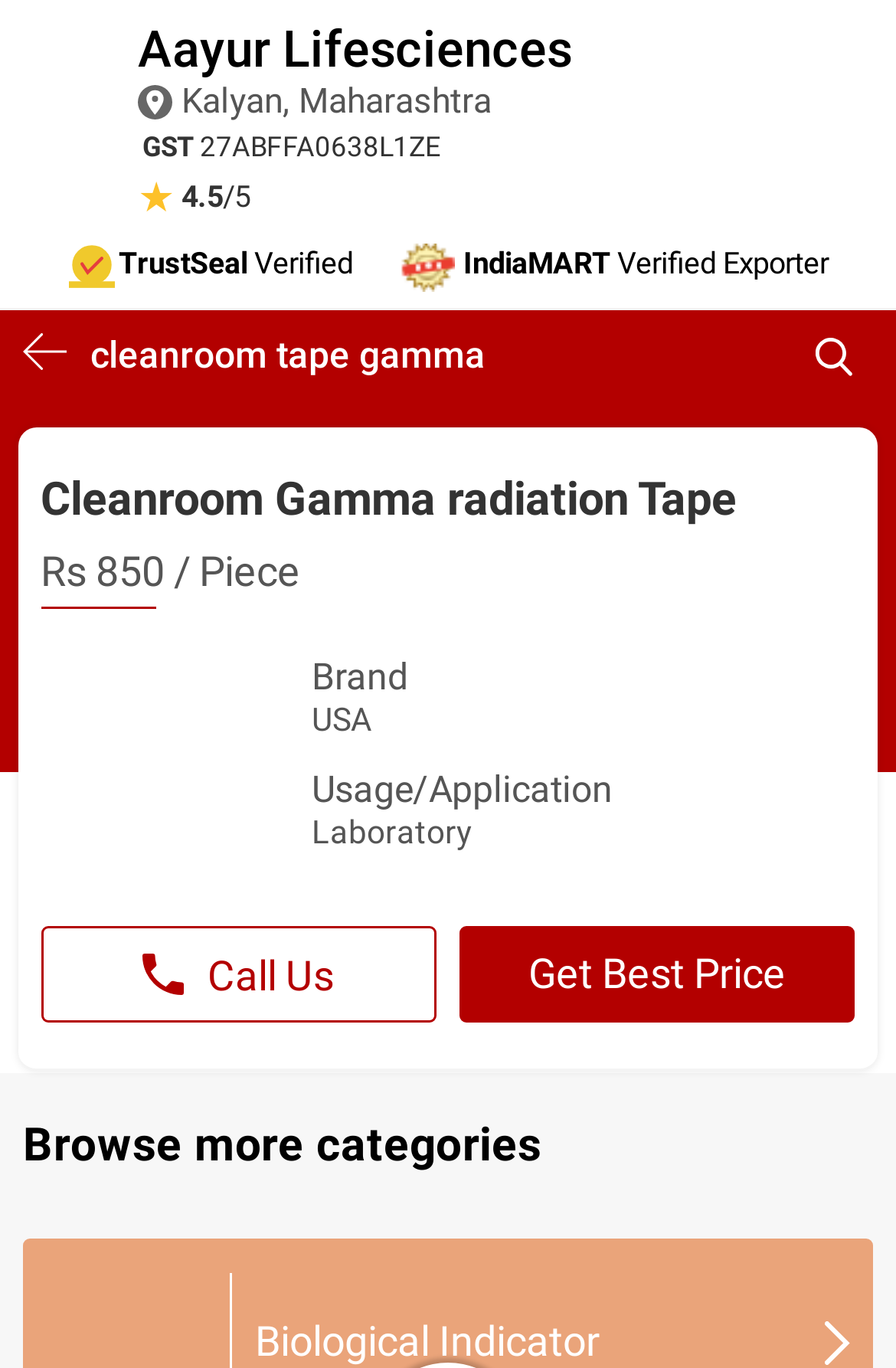Please determine the bounding box coordinates for the UI element described as: "parent_node: Cleanroom Gamma radiation Tape".

[0.02, 0.312, 0.98, 0.664]